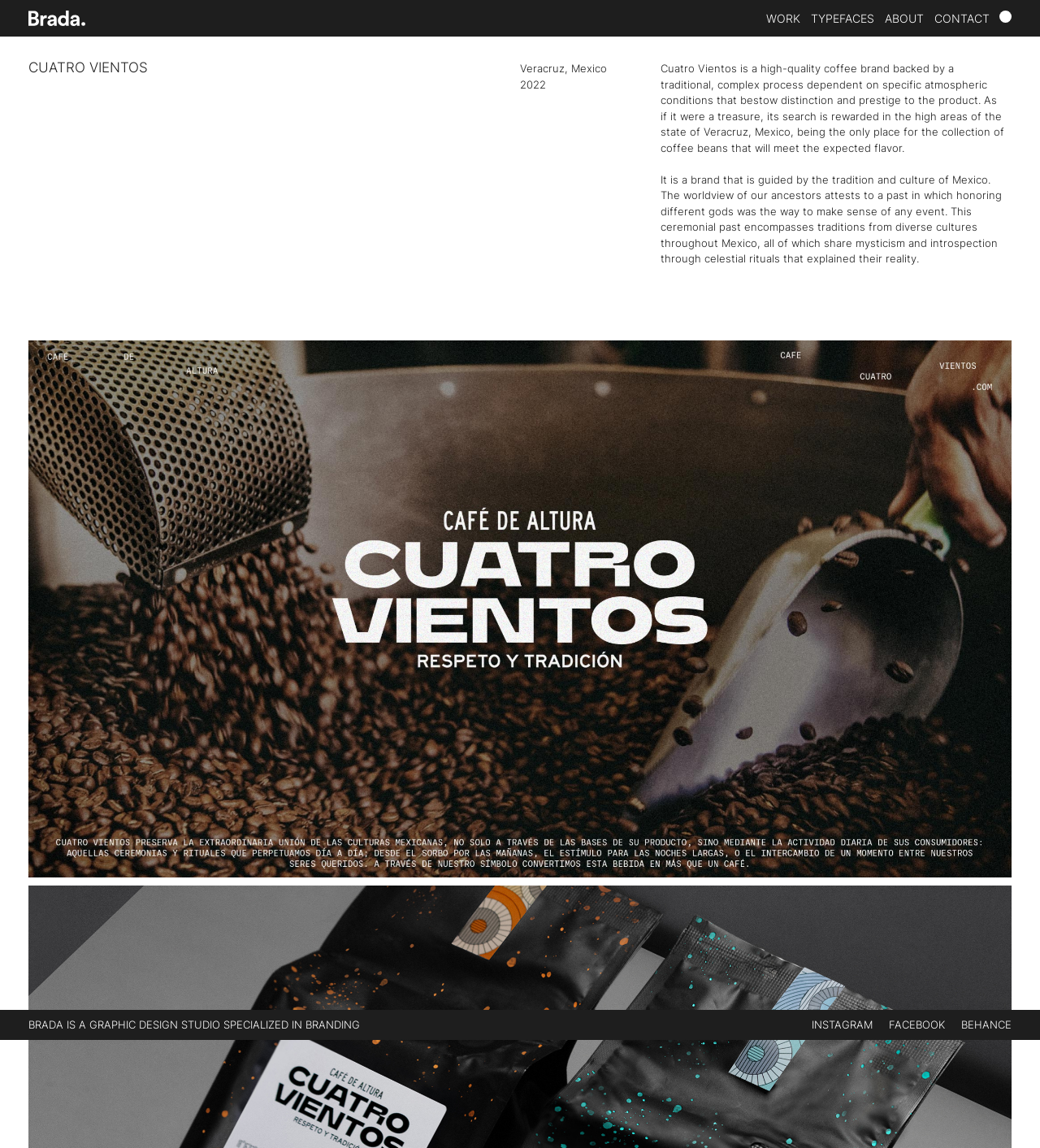Provide the bounding box coordinates for the area that should be clicked to complete the instruction: "Click the 'WORK' link".

[0.737, 0.01, 0.77, 0.022]